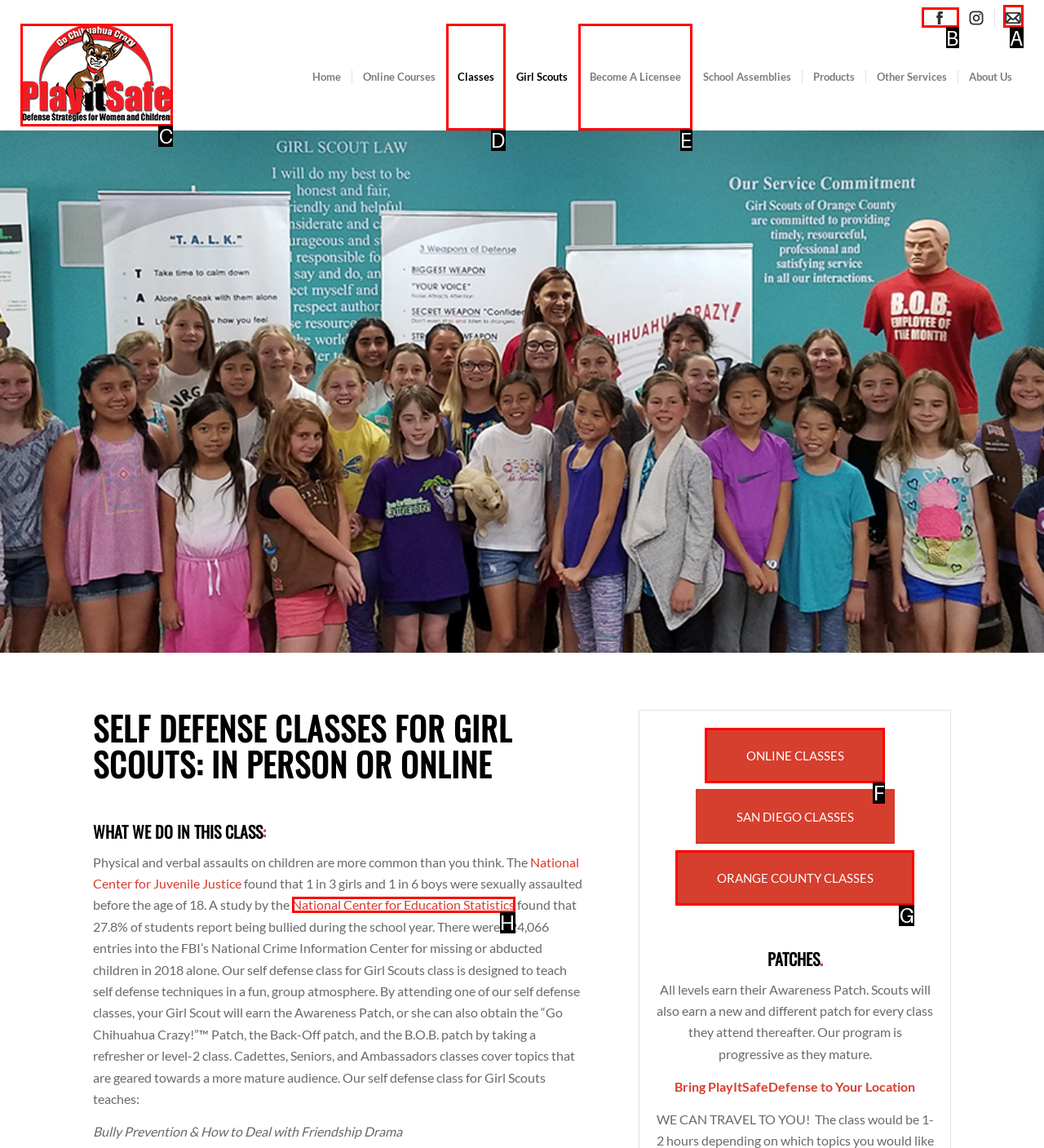Figure out which option to click to perform the following task: Click Facebook
Provide the letter of the correct option in your response.

B